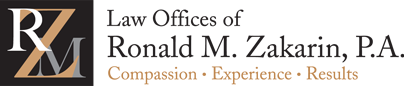Respond with a single word or phrase:
What is the location of the law office?

Boca Raton, Florida